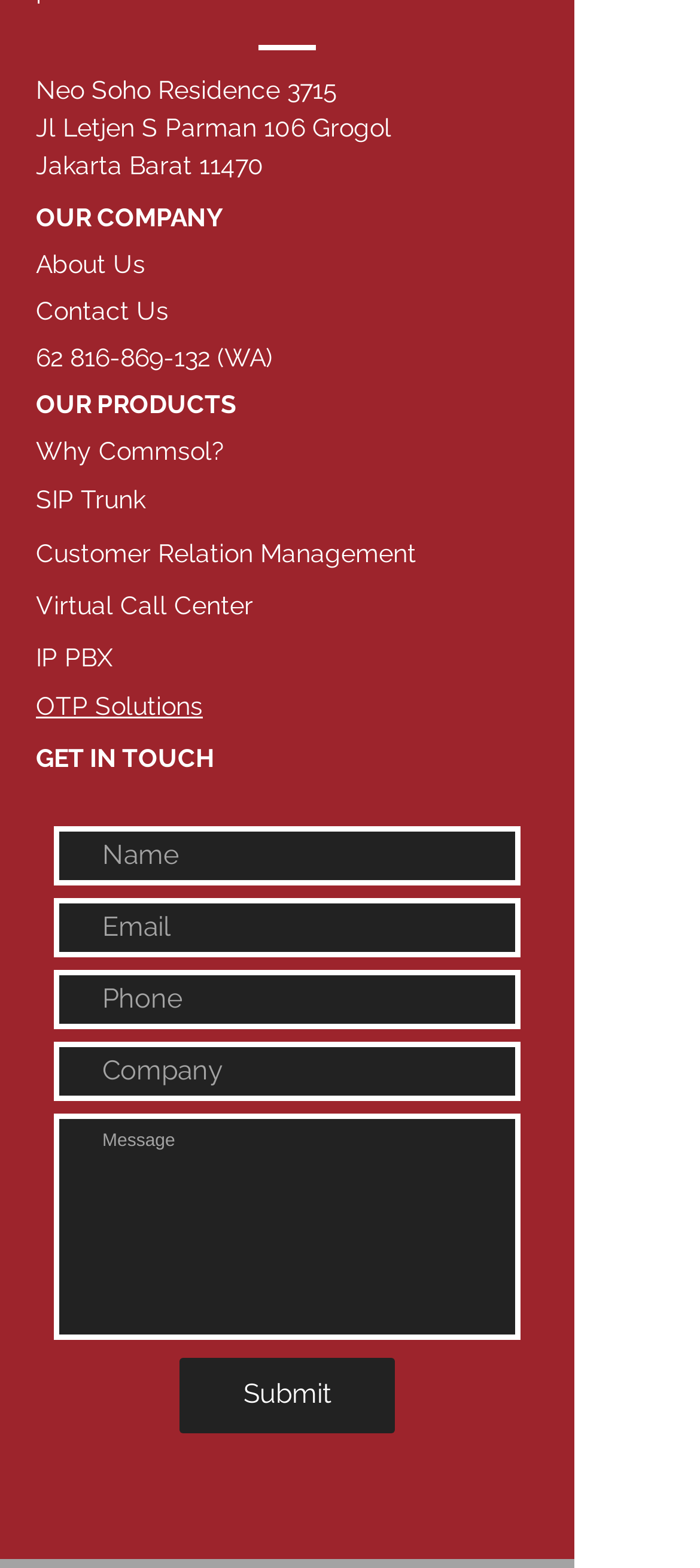Please identify the bounding box coordinates of the element I need to click to follow this instruction: "Click About Us".

[0.051, 0.16, 0.208, 0.178]